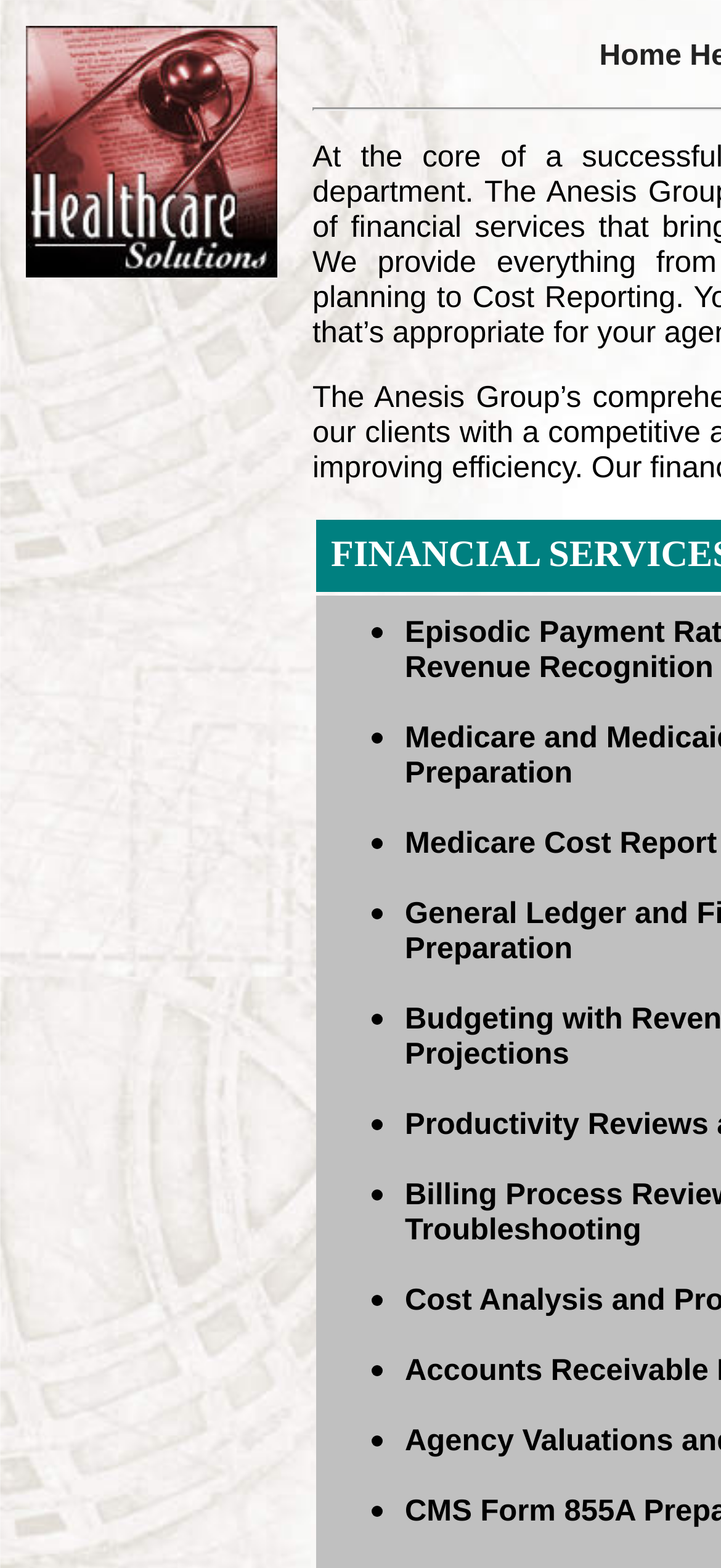Craft a detailed narrative of the webpage's structure and content.

The webpage is about Anesis Group, a company providing financial healthcare services. At the top-left corner, there is a prominent image that takes up a significant portion of the screen. Below the image, there is a list of 12 bullet points, each represented by a '•' symbol, aligned vertically and evenly spaced. The list occupies the majority of the screen, with each bullet point positioned directly below the previous one, creating a sense of continuity. The overall layout is clean and organized, with a clear focus on the list of bullet points.